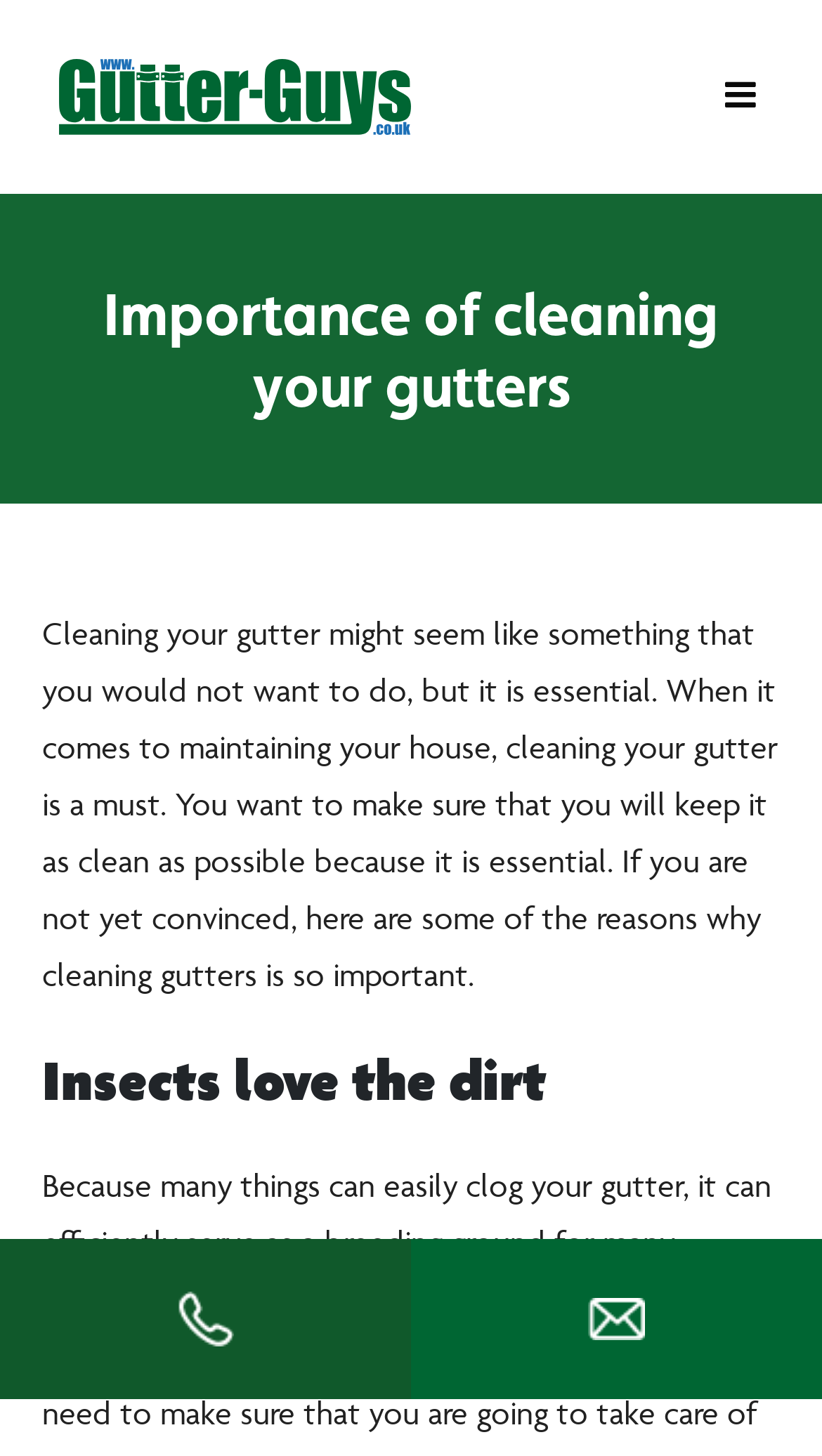Could you please study the image and provide a detailed answer to the question:
What is the purpose of gutter cleaning?

According to the webpage, the purpose of gutter cleaning is to keep it as clean as possible, which is essential for maintaining a house. This is evident from the static text that explains the importance of gutter cleaning.